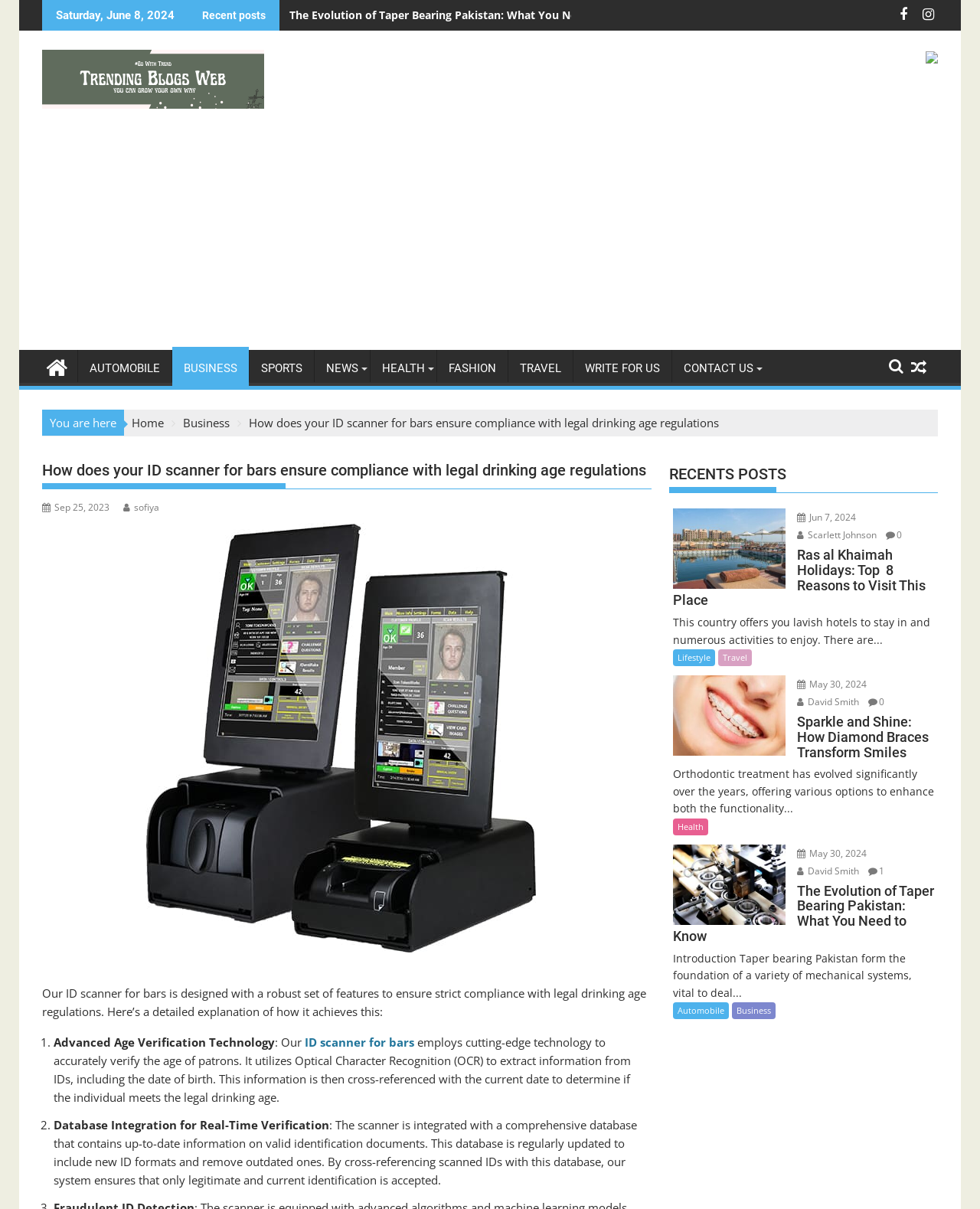Identify the bounding box coordinates necessary to click and complete the given instruction: "View the 'The Evolution of Taper Bearing Pakistan: What You Need to Know' post".

[0.687, 0.731, 0.953, 0.781]